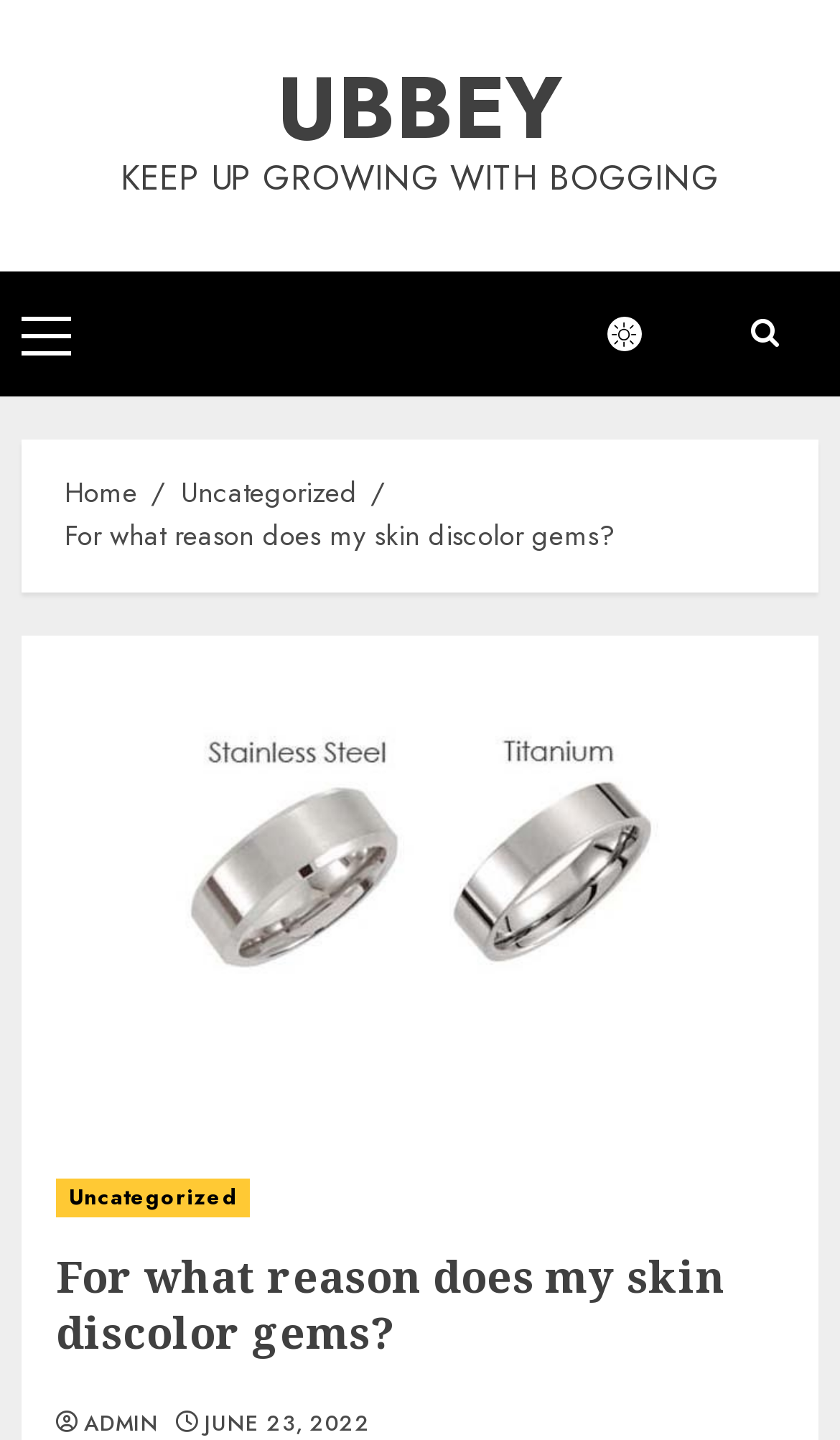How many links are in the primary menu?
Please answer using one word or phrase, based on the screenshot.

1